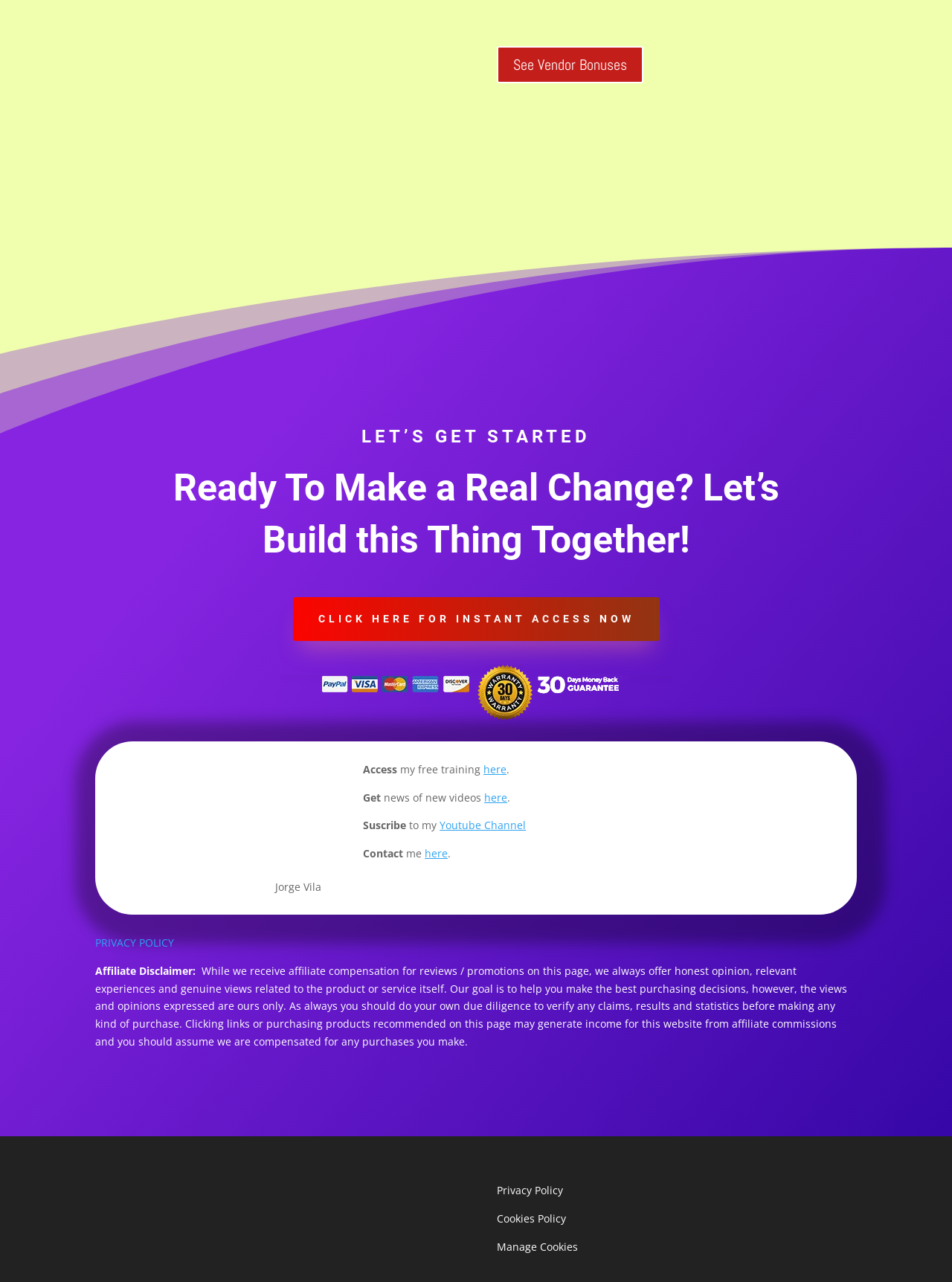Specify the bounding box coordinates of the element's region that should be clicked to achieve the following instruction: "Click on 'See Vendor Bonuses U'". The bounding box coordinates consist of four float numbers between 0 and 1, in the format [left, top, right, bottom].

[0.522, 0.036, 0.676, 0.065]